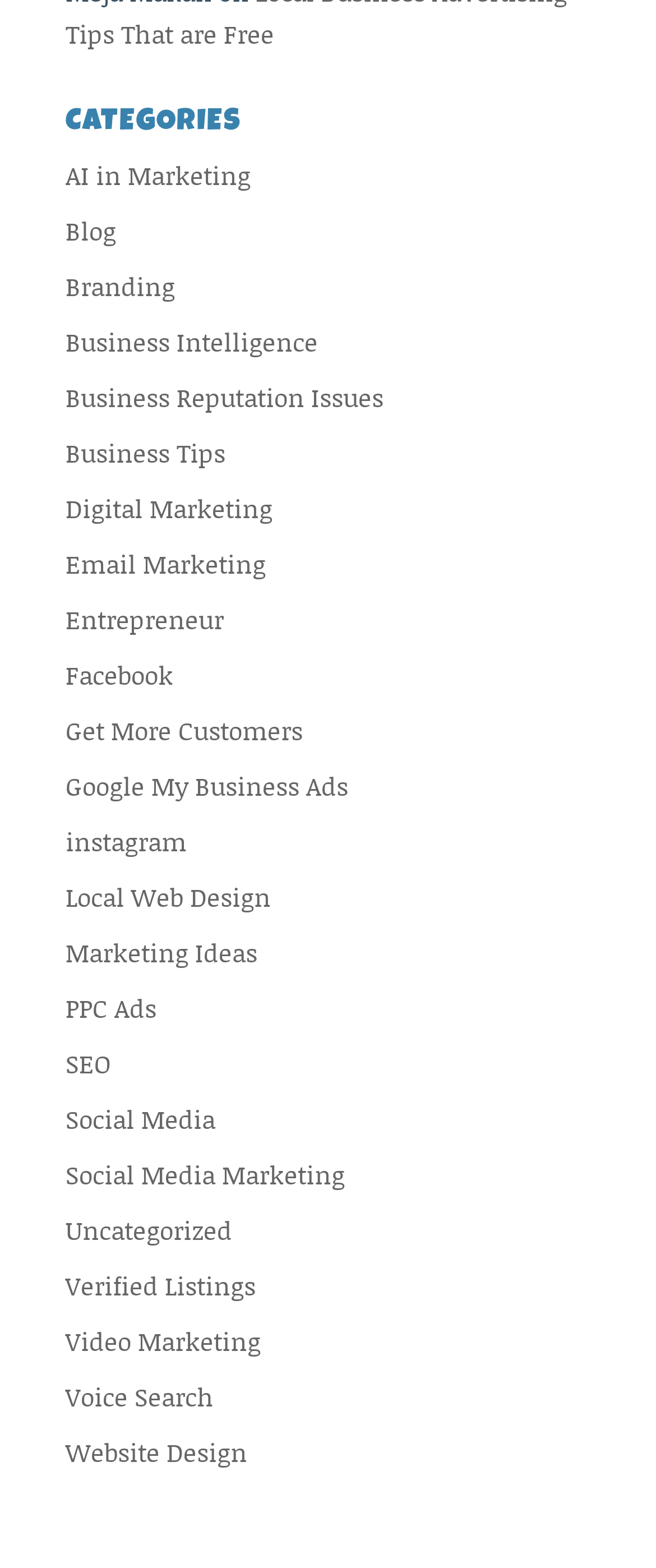Locate the bounding box coordinates of the element that should be clicked to fulfill the instruction: "Explore Business Intelligence".

[0.1, 0.205, 0.485, 0.229]